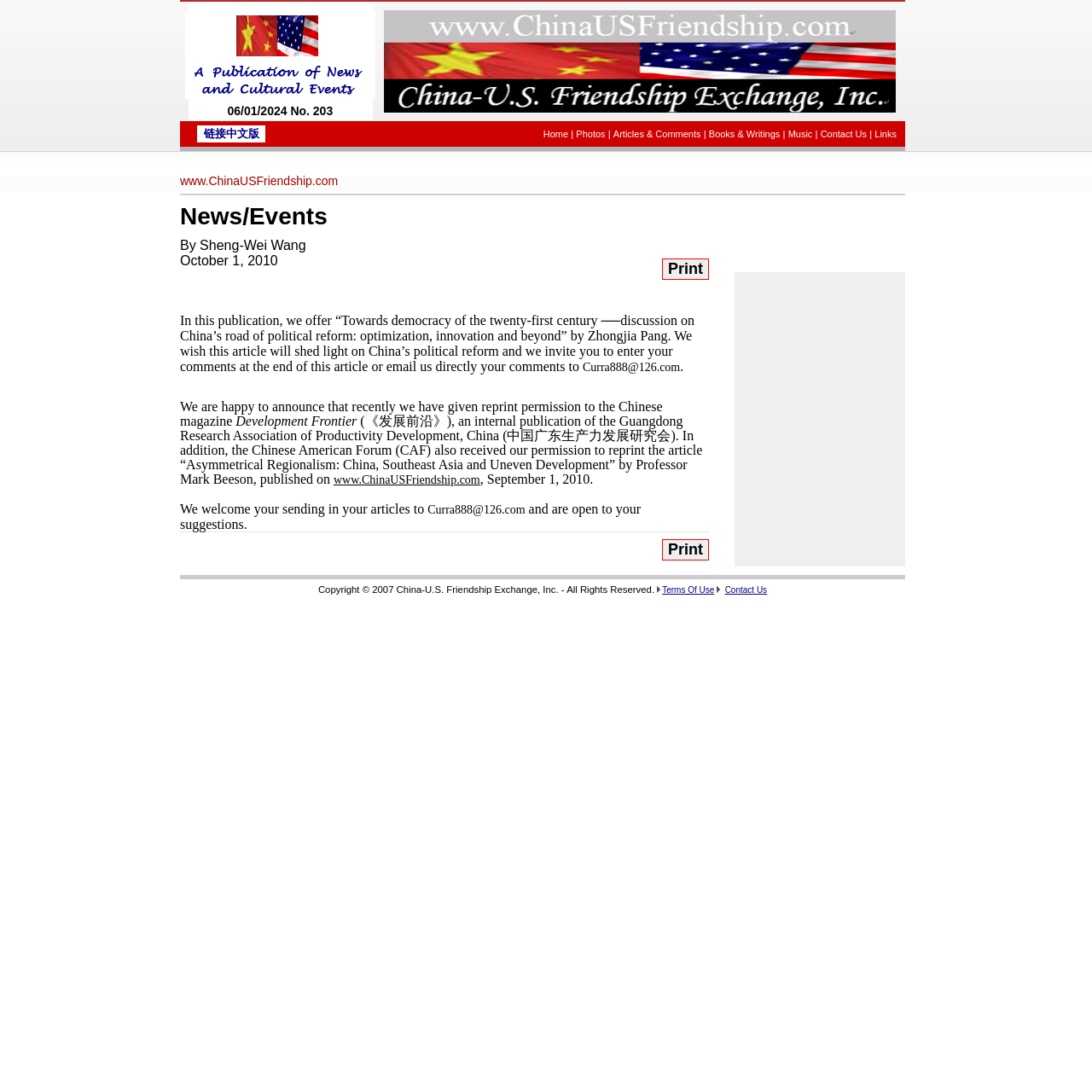What is the email address to send comments?
We need a detailed and meticulous answer to the question.

I found the email address to send comments by reading the text 'We wish this article will shed light on China’s political reform and we invite you to enter your comments at the end of this article or email us directly your comments to Curra888@126.com.' which is located in the main content area of the webpage.